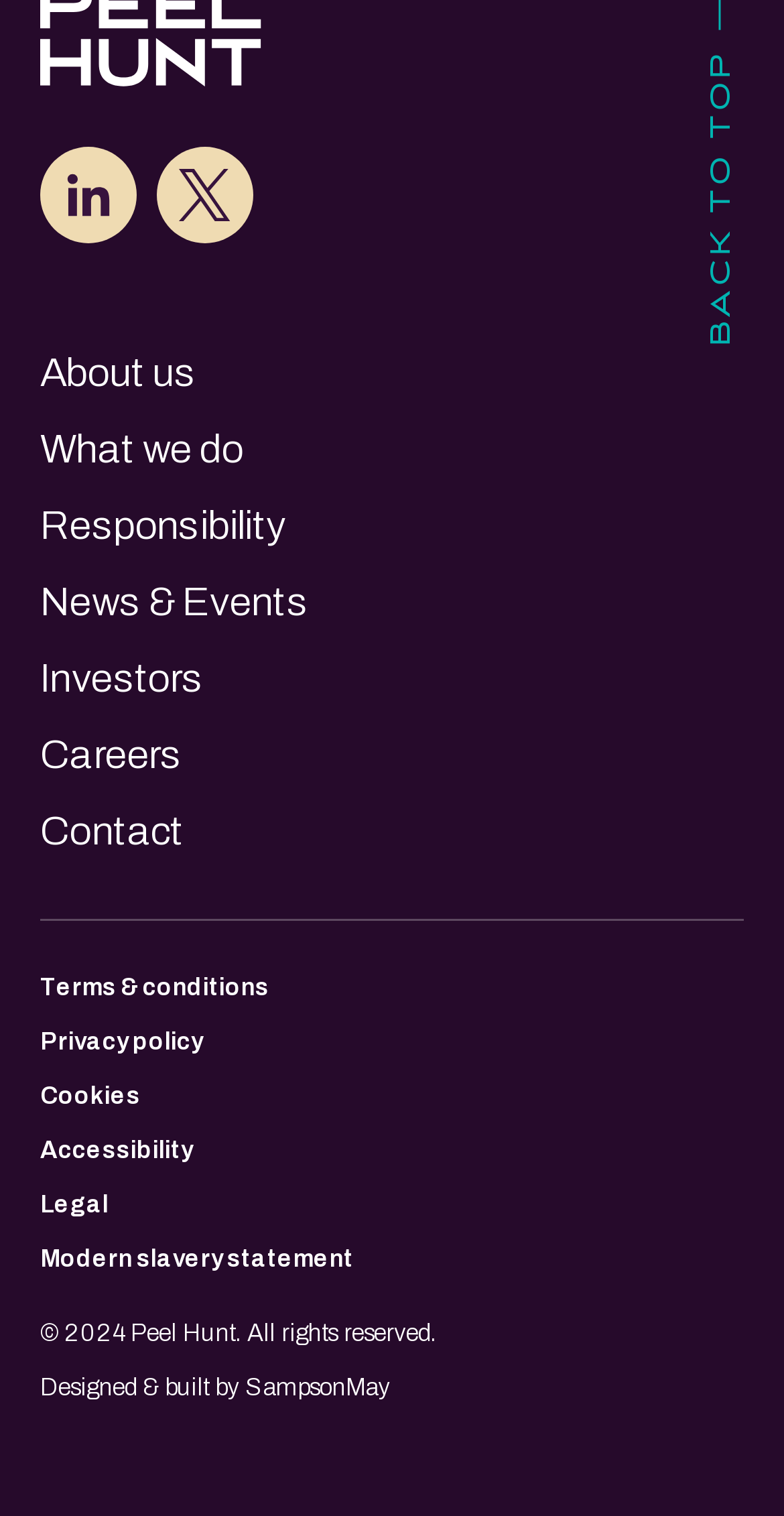Provide the bounding box coordinates, formatted as (top-left x, top-left y, bottom-right x, bottom-right y), with all values being floating point numbers between 0 and 1. Identify the bounding box of the UI element that matches the description: About us

[0.051, 0.23, 0.25, 0.259]